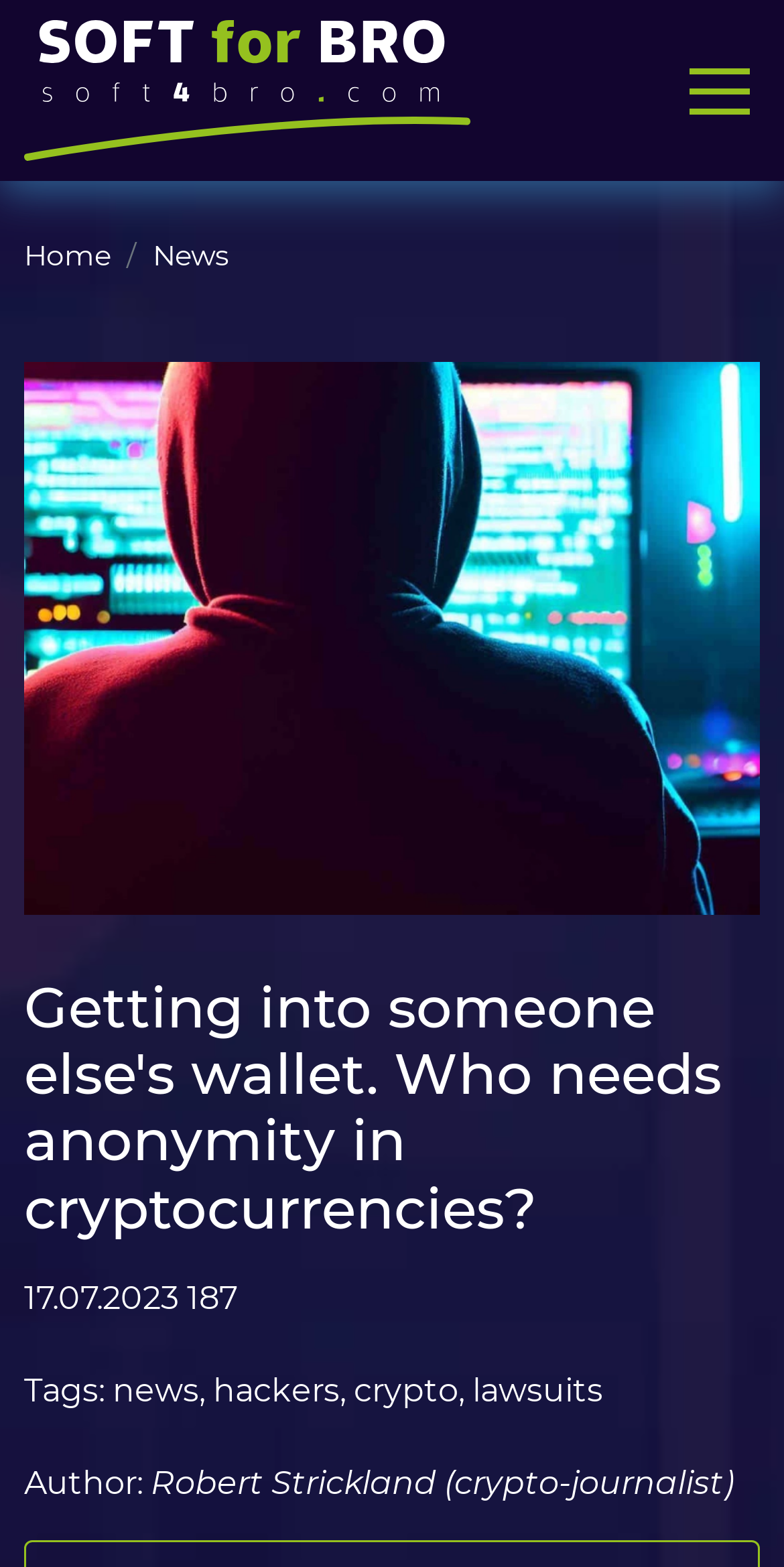Highlight the bounding box coordinates of the element that should be clicked to carry out the following instruction: "Click on the 'news' tag". The coordinates must be given as four float numbers ranging from 0 to 1, i.e., [left, top, right, bottom].

[0.144, 0.875, 0.254, 0.9]